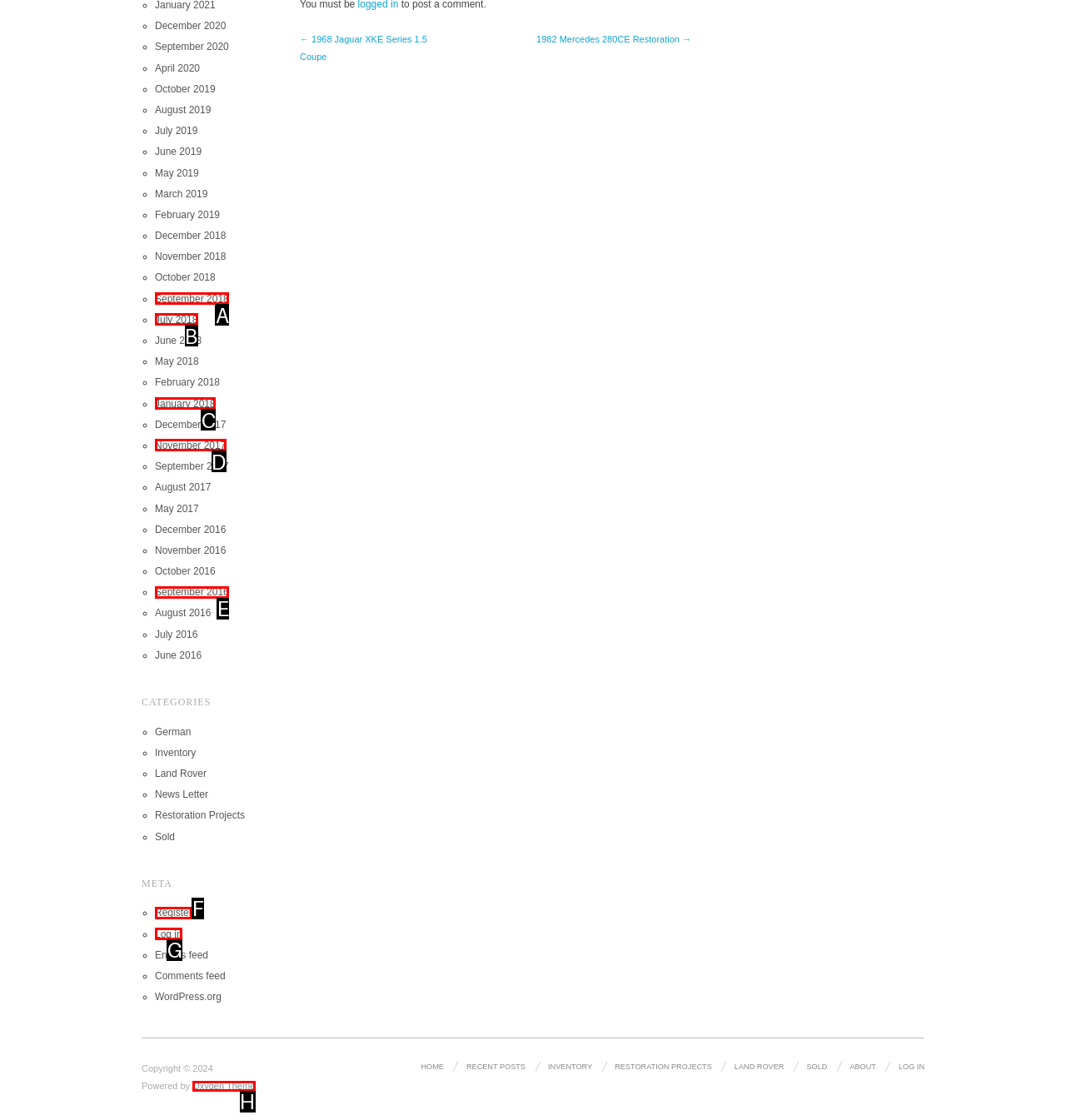Given the description: July 2018, pick the option that matches best and answer with the corresponding letter directly.

B